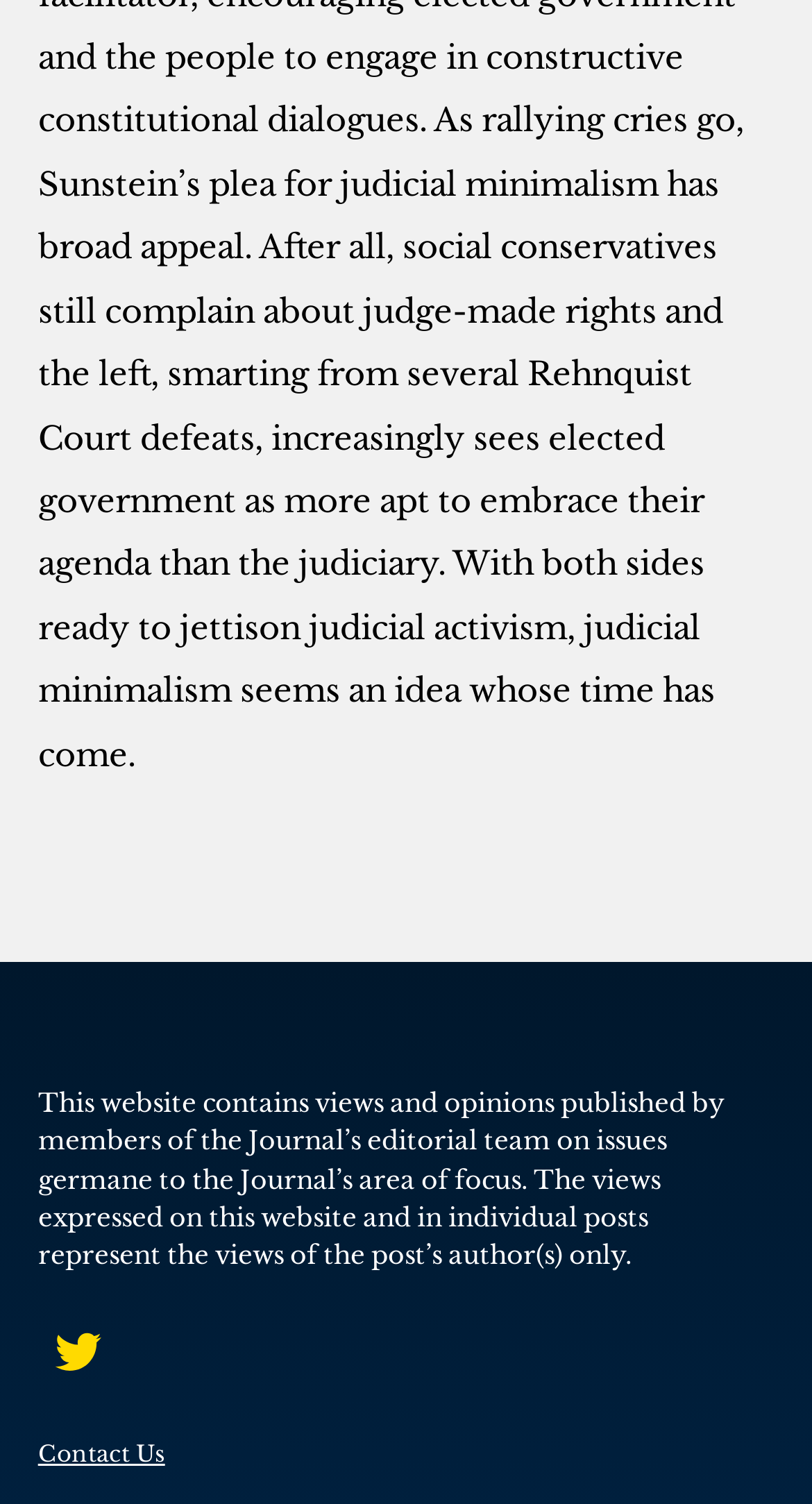Given the element description Helen Glazer, specify the bounding box coordinates of the corresponding UI element in the format (top-left x, top-left y, bottom-right x, bottom-right y). All values must be between 0 and 1.

None